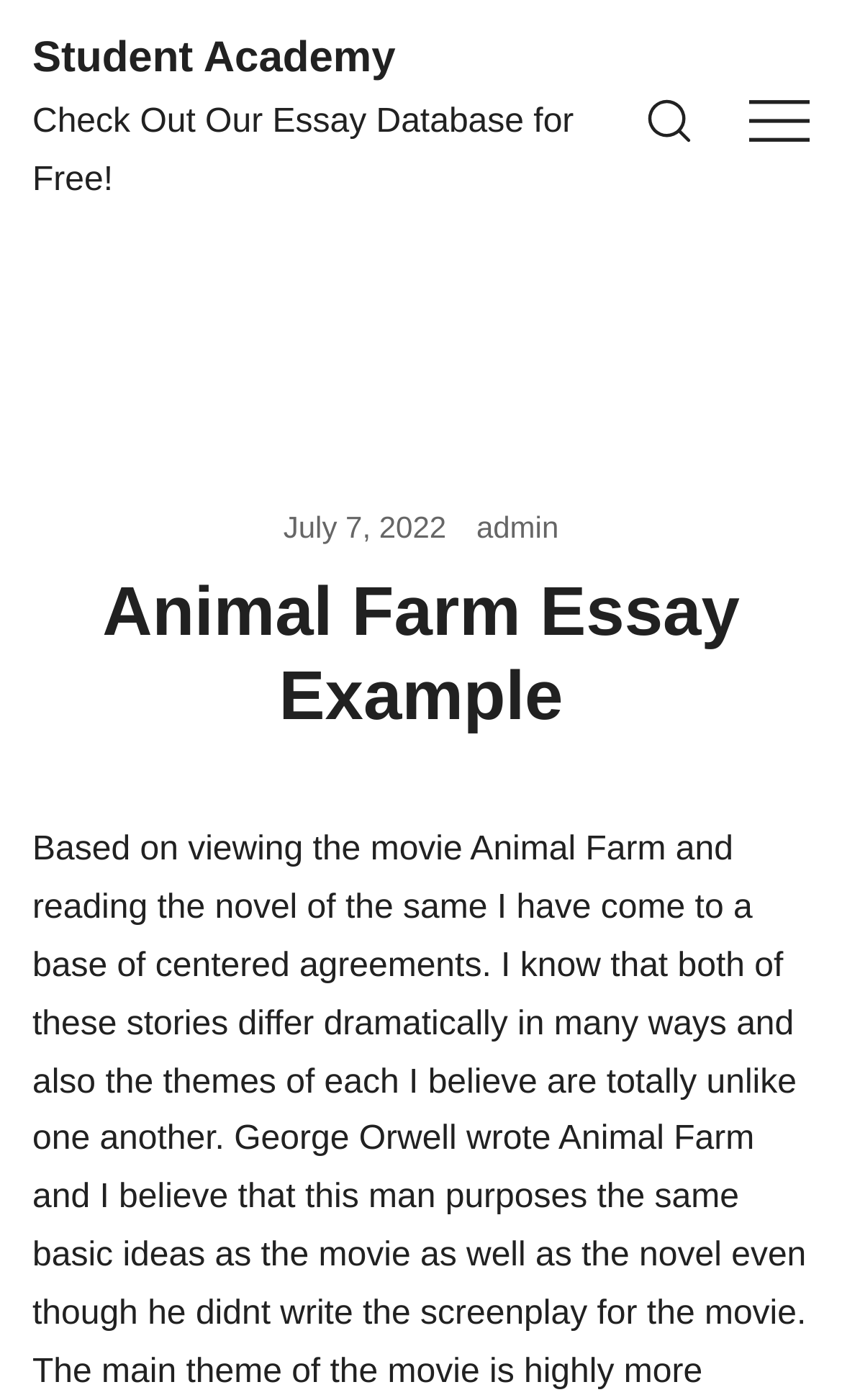How many images are on the webpage?
Utilize the information in the image to give a detailed answer to the question.

I counted the number of image elements on the webpage, and I found two images, one next to the 'Student Academy' link and another next to the 'Check Out Our Essay Database for Free!' text.